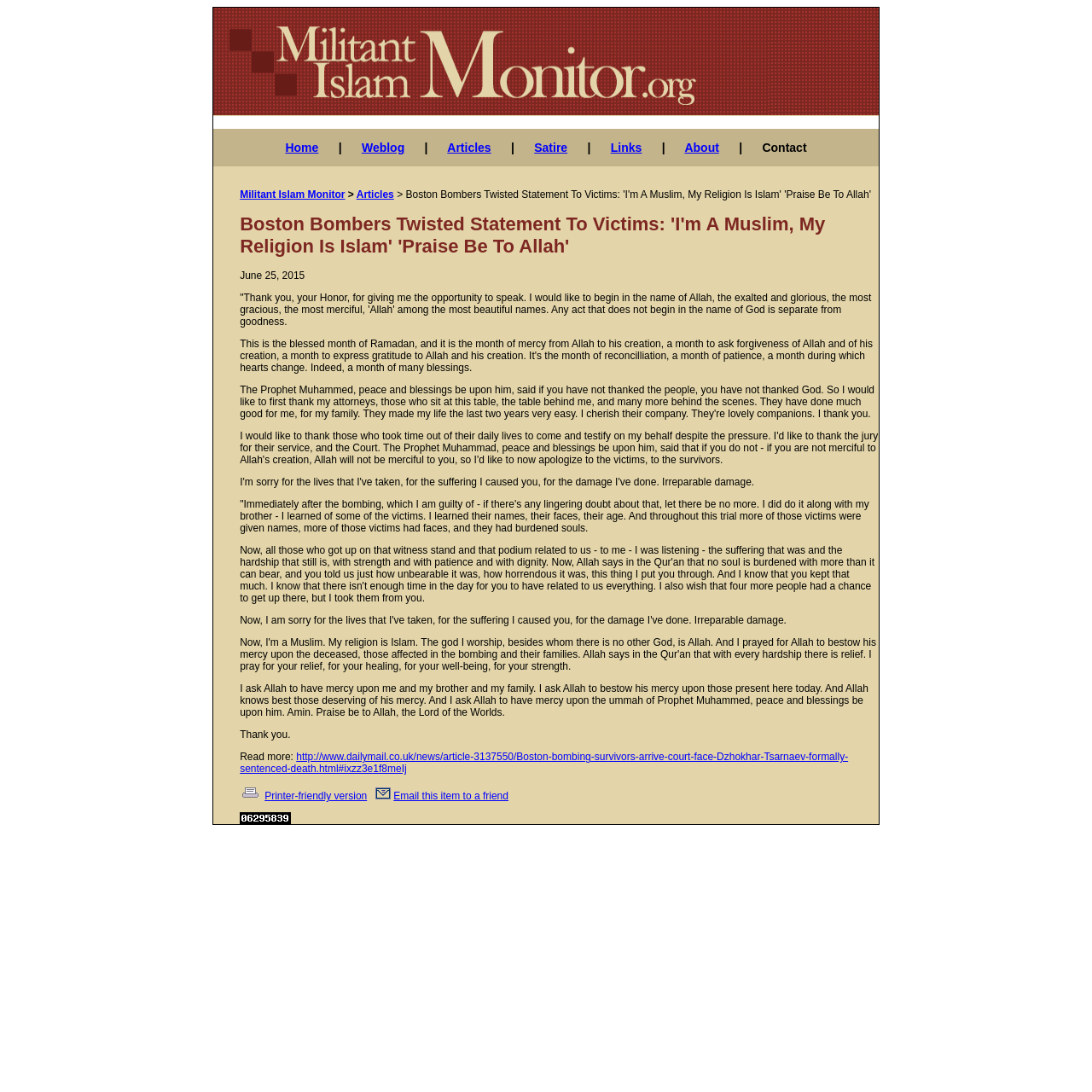Locate the bounding box coordinates of the clickable element to fulfill the following instruction: "View the 'Printer-friendly version' of the article". Provide the coordinates as four float numbers between 0 and 1 in the format [left, top, right, bottom].

[0.22, 0.724, 0.336, 0.735]